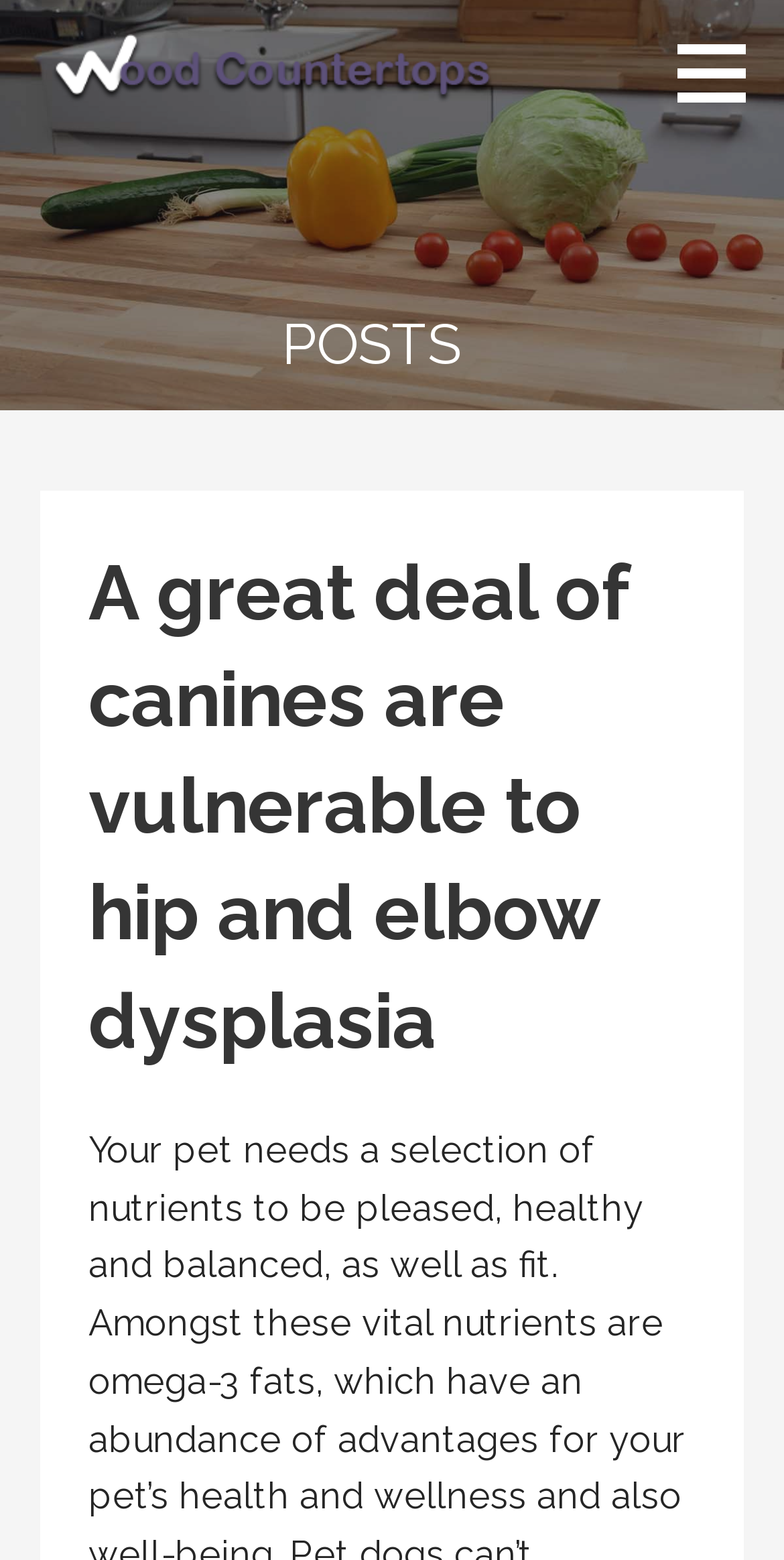Provide an in-depth caption for the contents of the webpage.

The webpage appears to be a blog or article page, with a focus on a specific topic related to canines and their health. At the top of the page, there is a prominent link and image combination, both labeled "North Dakota Wood Countertops", which seems out of place given the topic of the page. The image is positioned slightly above the link.

To the right of the top section, there is a button with no descriptive text. Below the top section, there is a heading labeled "POSTS", which suggests that the page may be a collection of blog posts or articles.

Under the "POSTS" heading, there is a subheading that summarizes the content of the page: "A great deal of canines are vulnerable to hip and elbow dysplasia". This heading is centered on the page, taking up a significant amount of vertical space.